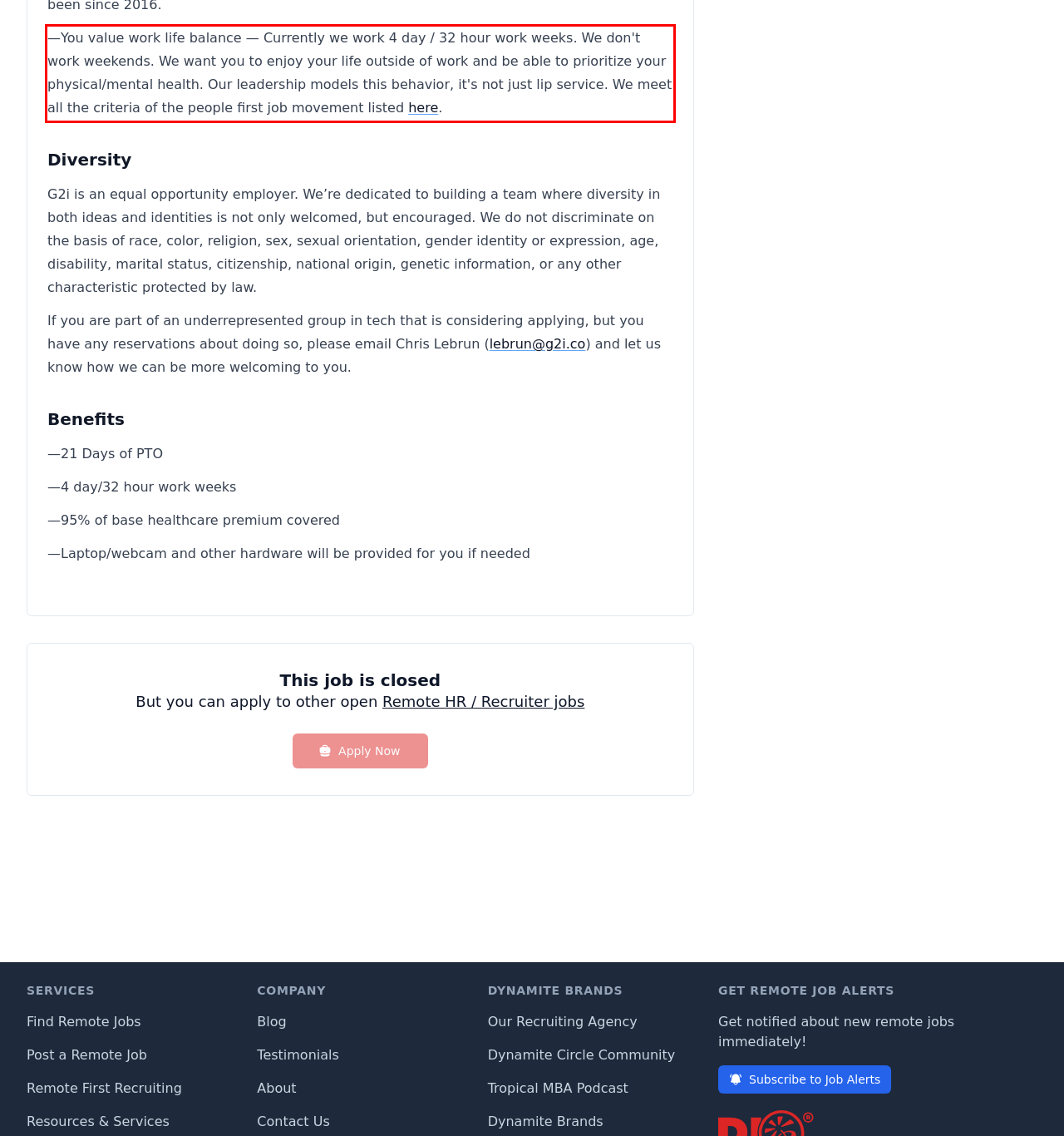By examining the provided screenshot of a webpage, recognize the text within the red bounding box and generate its text content.

—You value work life balance — Currently we work 4 day / 32 hour work weeks. We don't work weekends. We want you to enjoy your life outside of work and be able to prioritize your physical/mental health. Our leadership models this behavior, it's not just lip service. We meet all the criteria of the people first job movement listed here.